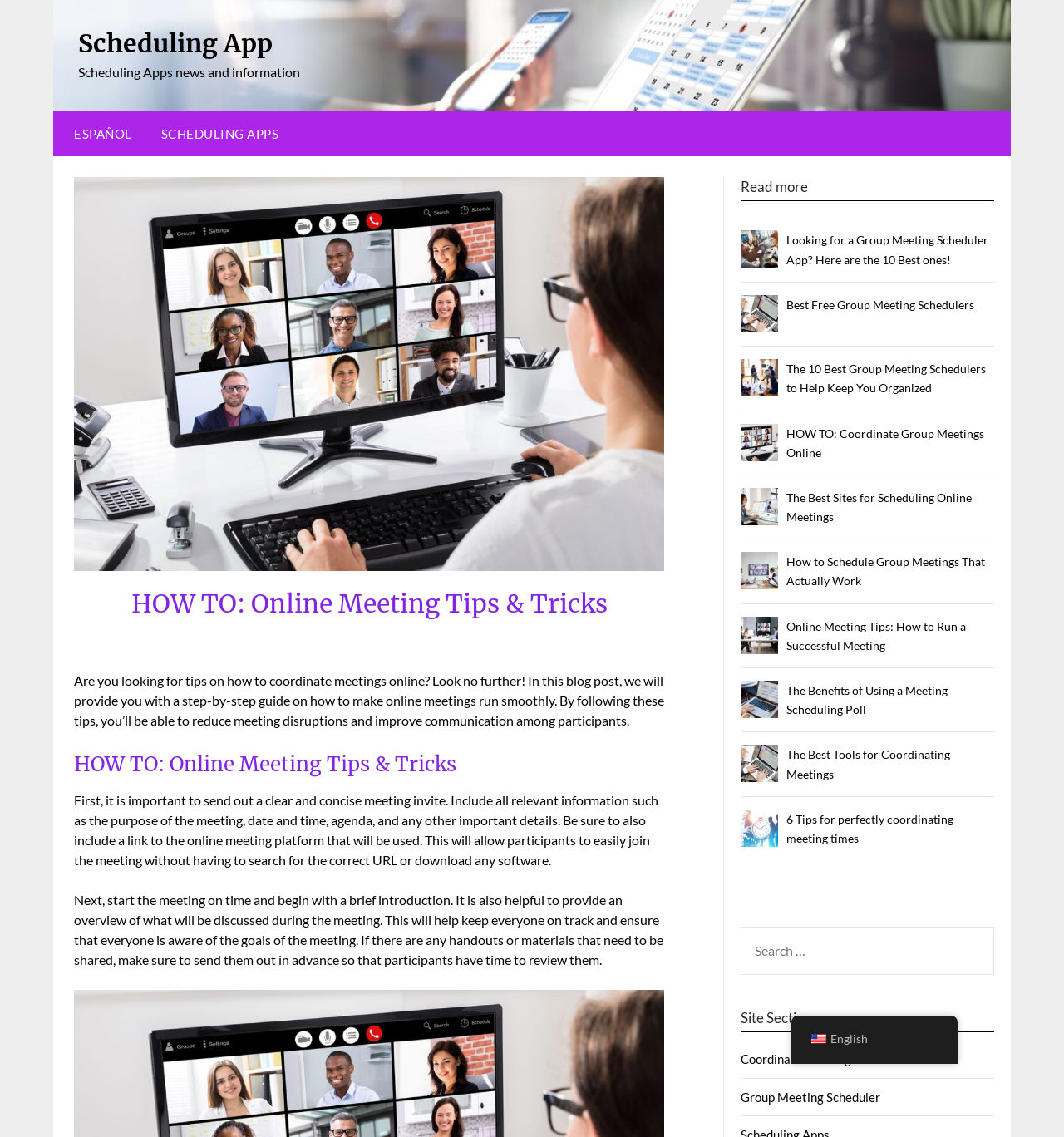Observe the image and answer the following question in detail: What is the topic of the blog post?

The topic of the blog post is online meeting tips, as indicated by the heading 'HOW TO: Online Meeting Tips & Tricks' and the content of the post, which provides tips on how to coordinate meetings online.